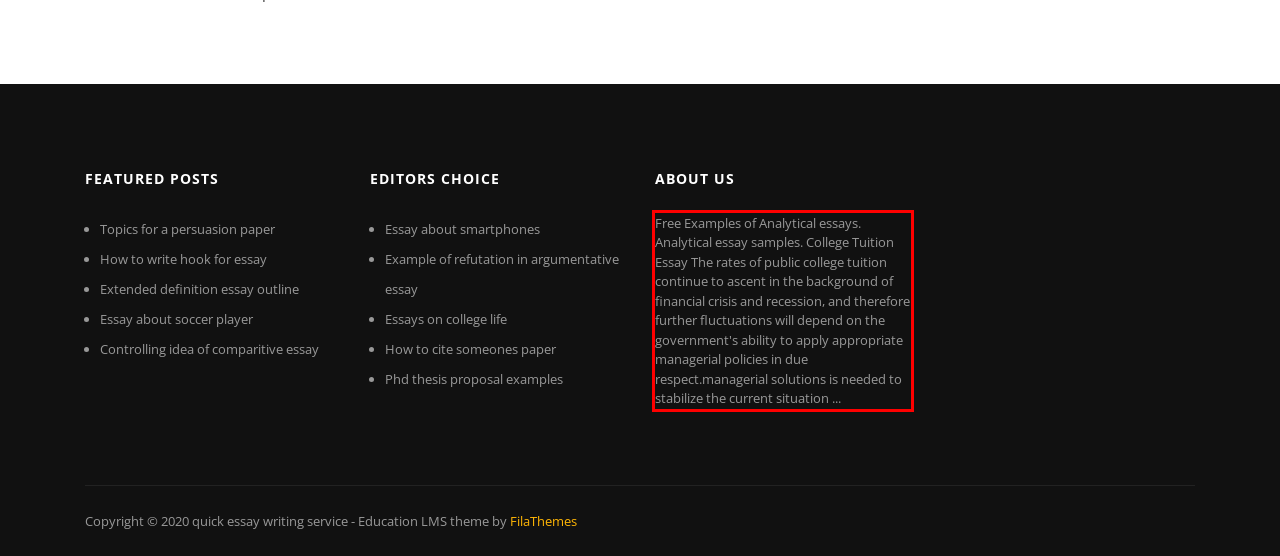Identify and transcribe the text content enclosed by the red bounding box in the given screenshot.

Free Examples of Analytical essays. Analytical essay samples. College Tuition Essay The rates of public college tuition continue to ascent in the background of financial crisis and recession, and therefore further fluctuations will depend on the government's ability to apply appropriate managerial policies in due respect.managerial solutions is needed to stabilize the current situation ...